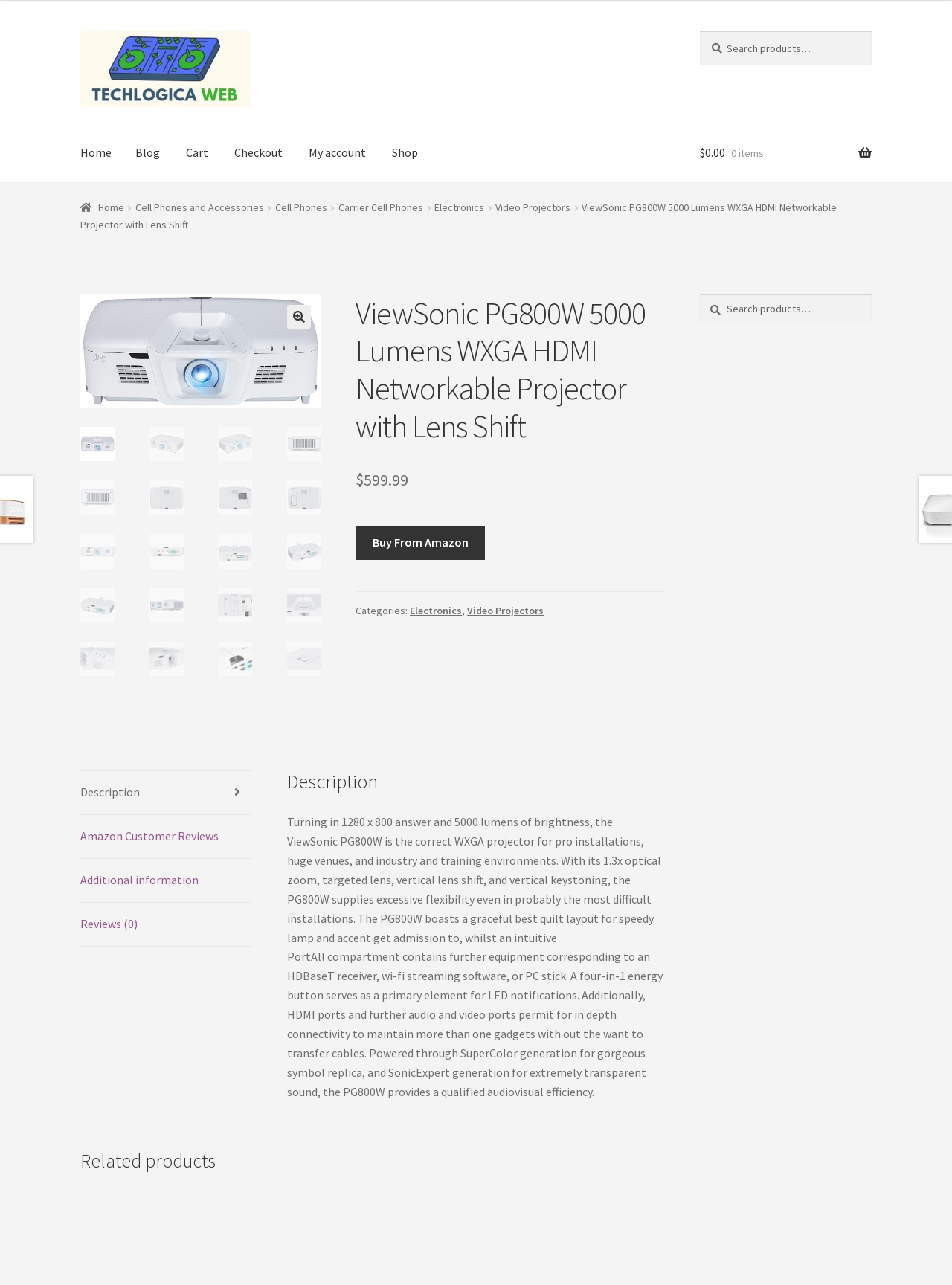Show me the bounding box coordinates of the clickable region to achieve the task as per the instruction: "View the news page".

None